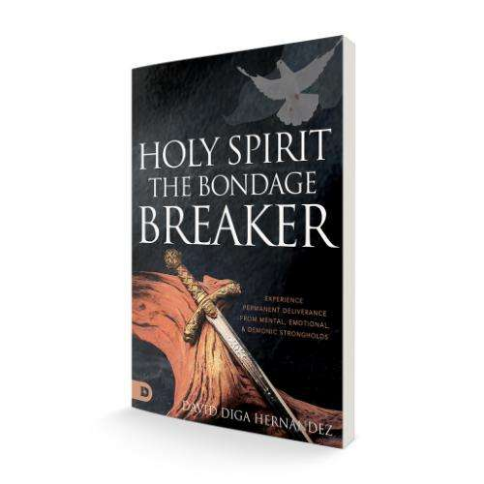What is the focus of the book?
Using the visual information from the image, give a one-word or short-phrase answer.

Experiencing permanent deliverance